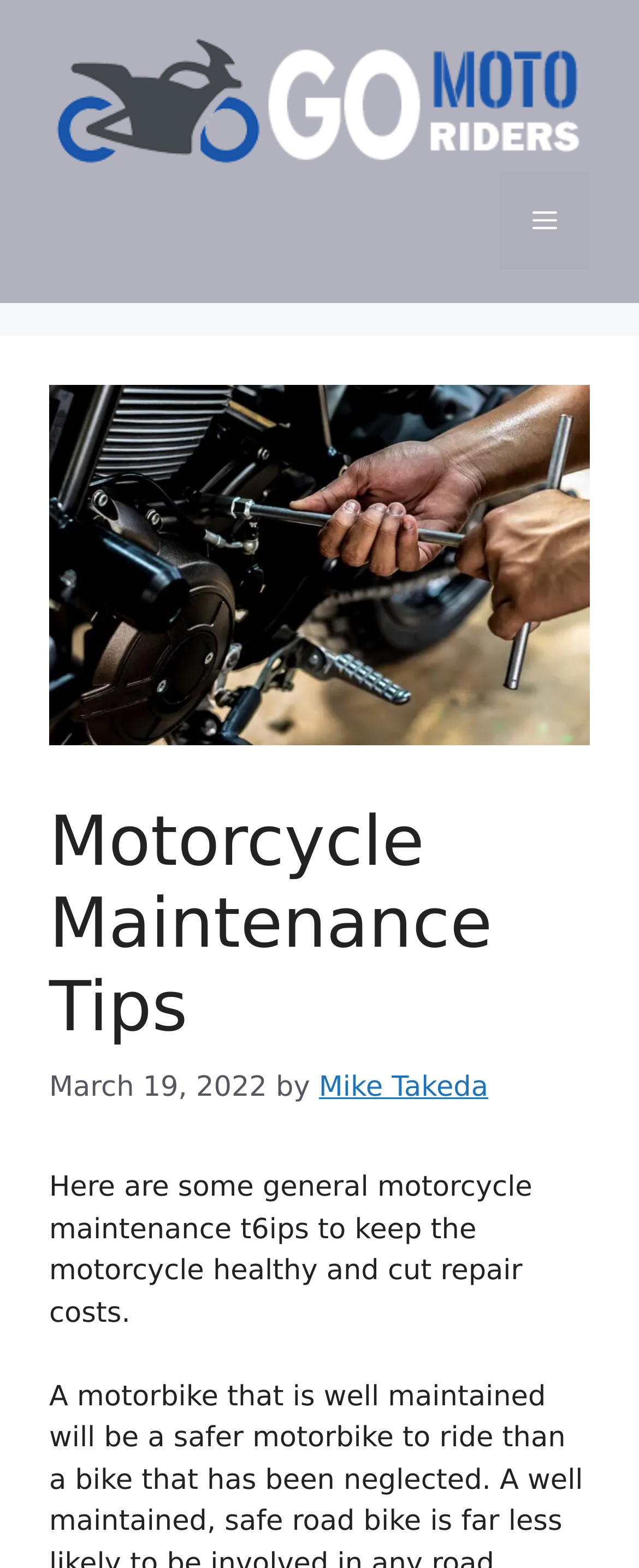Mark the bounding box of the element that matches the following description: "Menu".

[0.782, 0.11, 0.923, 0.172]